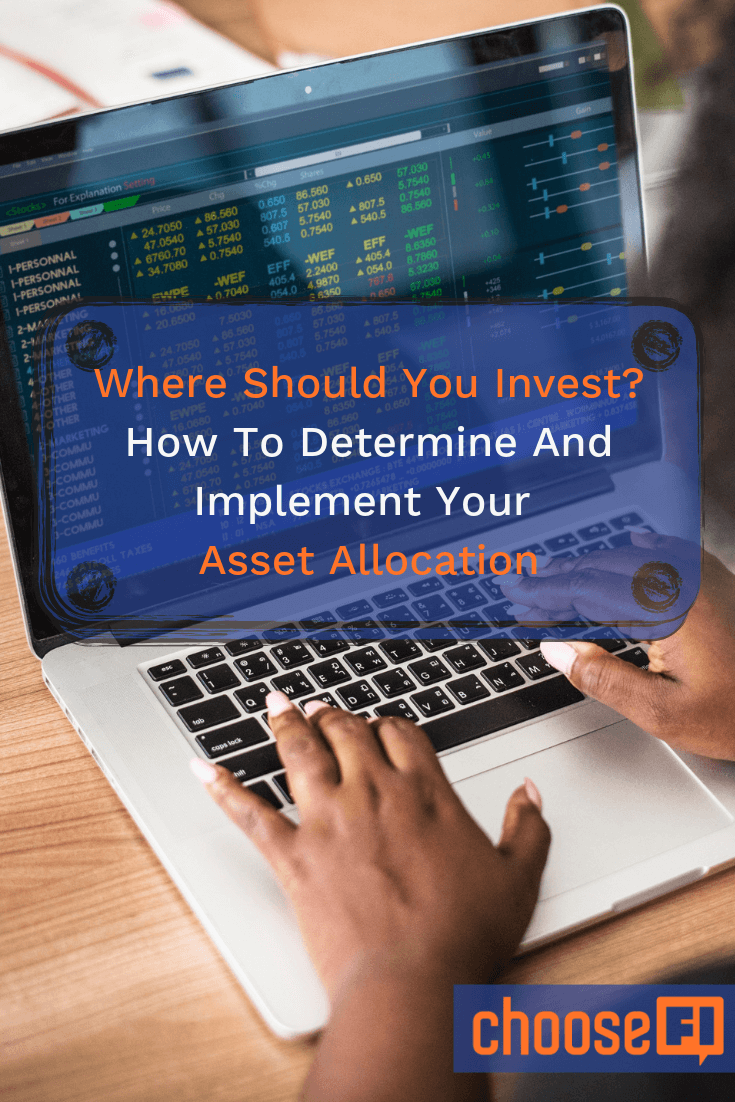Describe in detail everything you see in the image.

The image features a laptop displaying financial data on its screen, accompanied by the title "Where Should You Invest? How To Determine And Implement Your Asset Allocation." A person's hands are positioned on the laptop's keyboard, suggesting active engagement with the investment material. The background highlights a workspace, potentially indicating a study or home office setting. The image is branded with the logo of Choose FI in the corner, emphasizing the platform's focus on financial education. This visual composition effectively combines practical investment advice with a hands-on approach to managing personal finances.